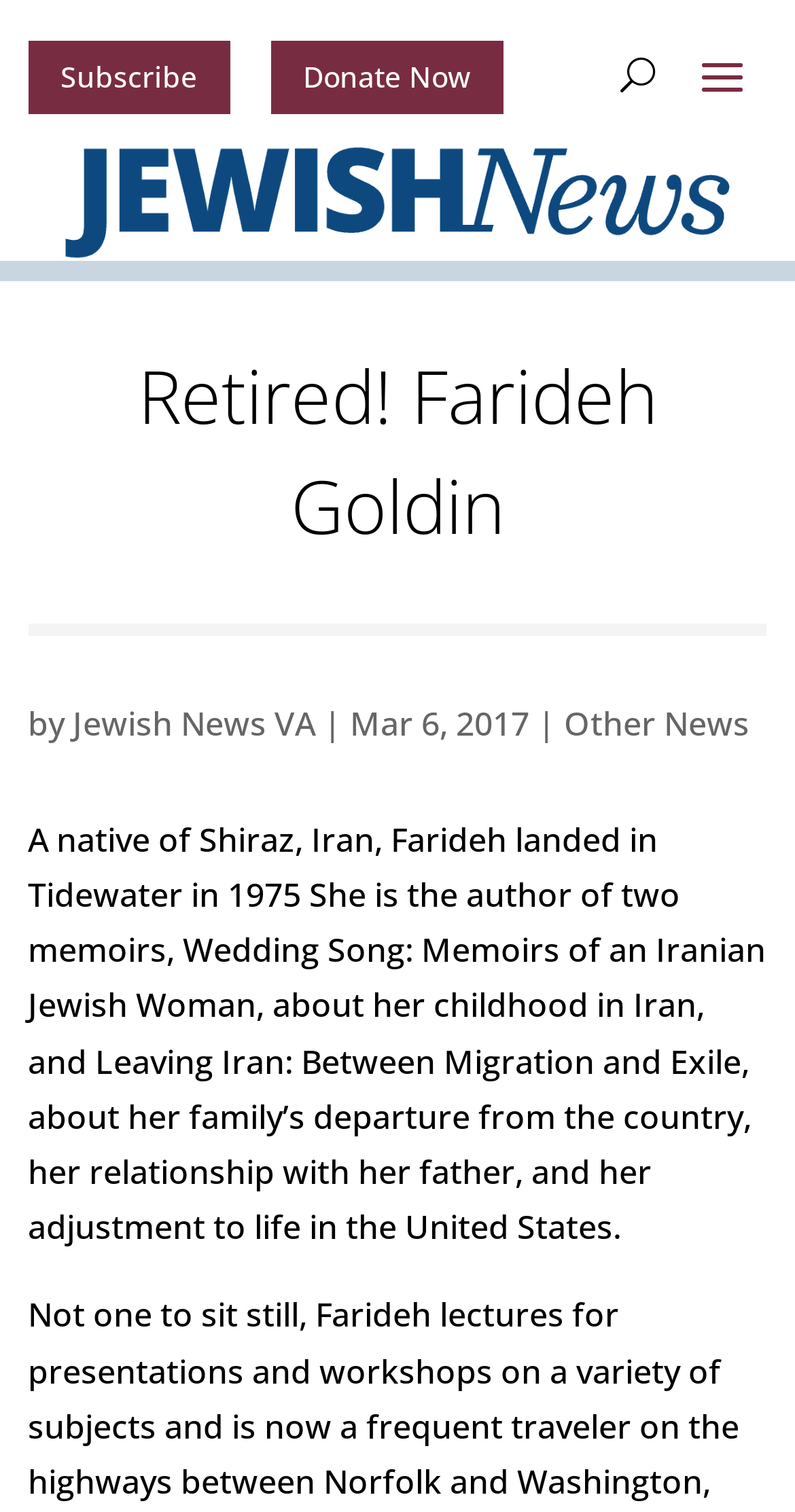Provide the bounding box coordinates for the UI element that is described by this text: "Other News". The coordinates should be in the form of four float numbers between 0 and 1: [left, top, right, bottom].

[0.709, 0.463, 0.943, 0.493]